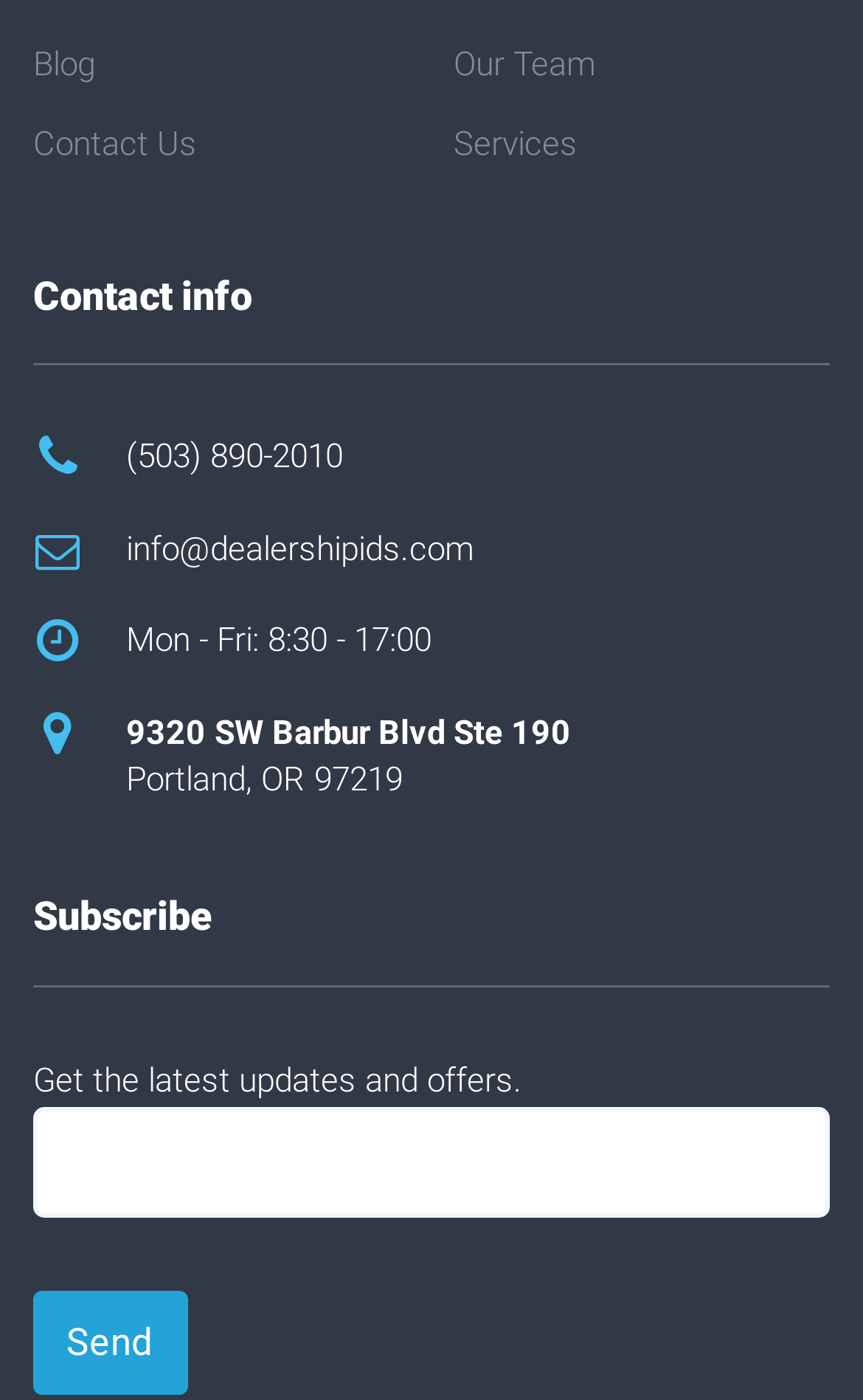Kindly respond to the following question with a single word or a brief phrase: 
What are the business hours of the dealership?

Mon - Fri: 8:30 - 17:00